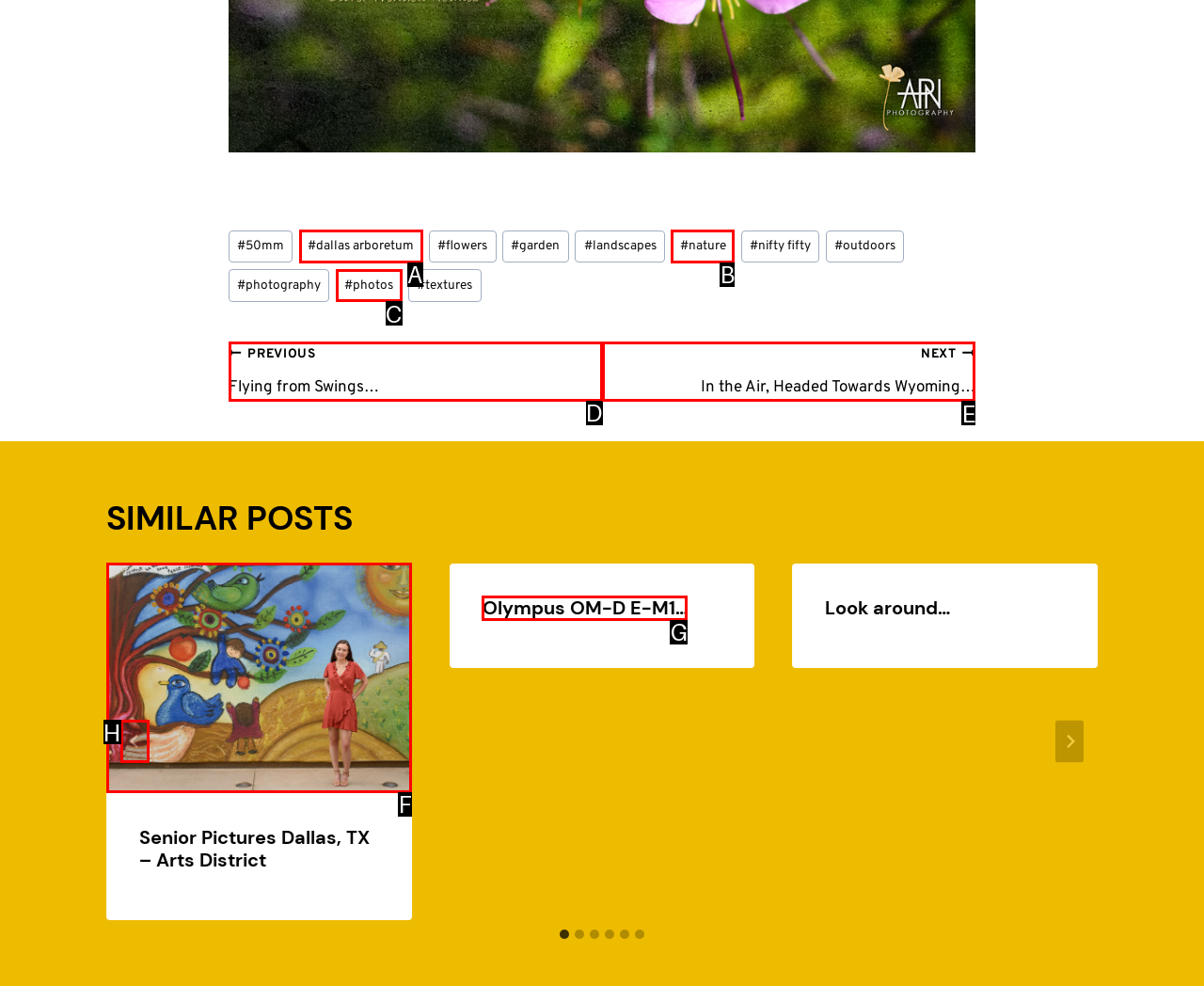Pick the HTML element that should be clicked to execute the task: Click on the 'NEXT In the Air, Headed Towards Wyoming…' link
Respond with the letter corresponding to the correct choice.

E